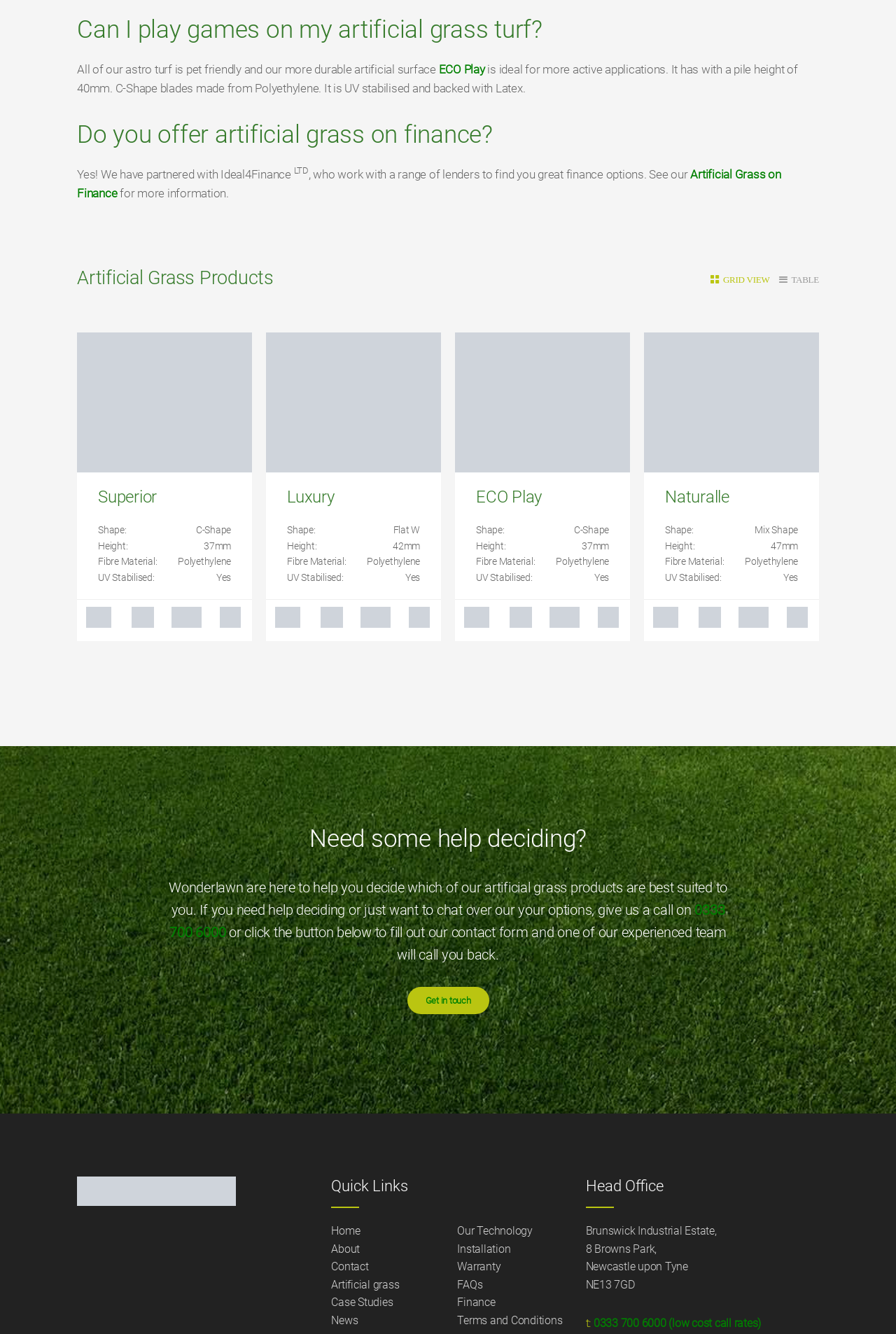Identify the bounding box coordinates of the region that should be clicked to execute the following instruction: "Call Wonderlawn at 0333 700 6000 for assistance".

[0.189, 0.676, 0.809, 0.705]